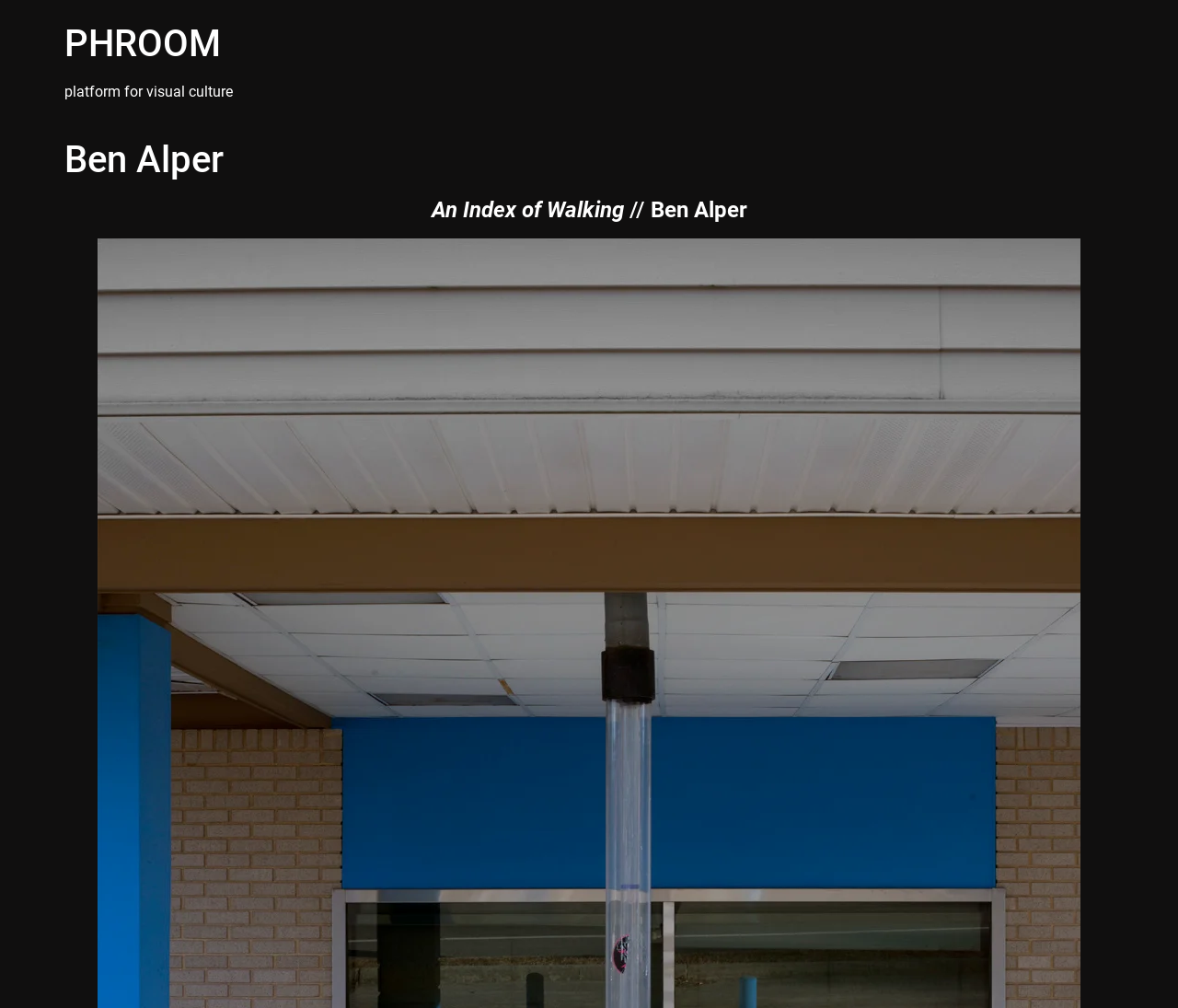Determine the bounding box coordinates for the UI element with the following description: "PHROOM". The coordinates should be four float numbers between 0 and 1, represented as [left, top, right, bottom].

[0.055, 0.022, 0.188, 0.065]